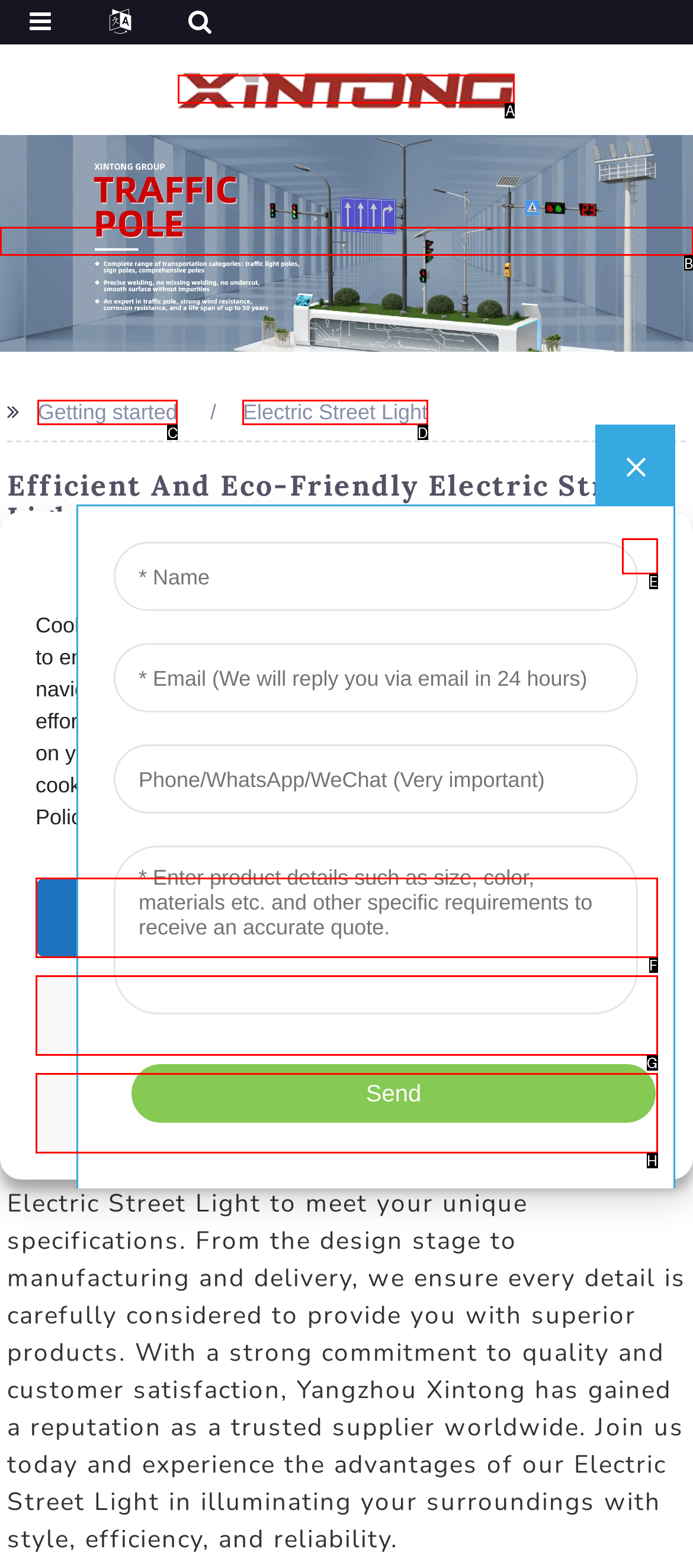Determine which UI element I need to click to achieve the following task: View Galvanized Pole Provide your answer as the letter of the selected option.

B